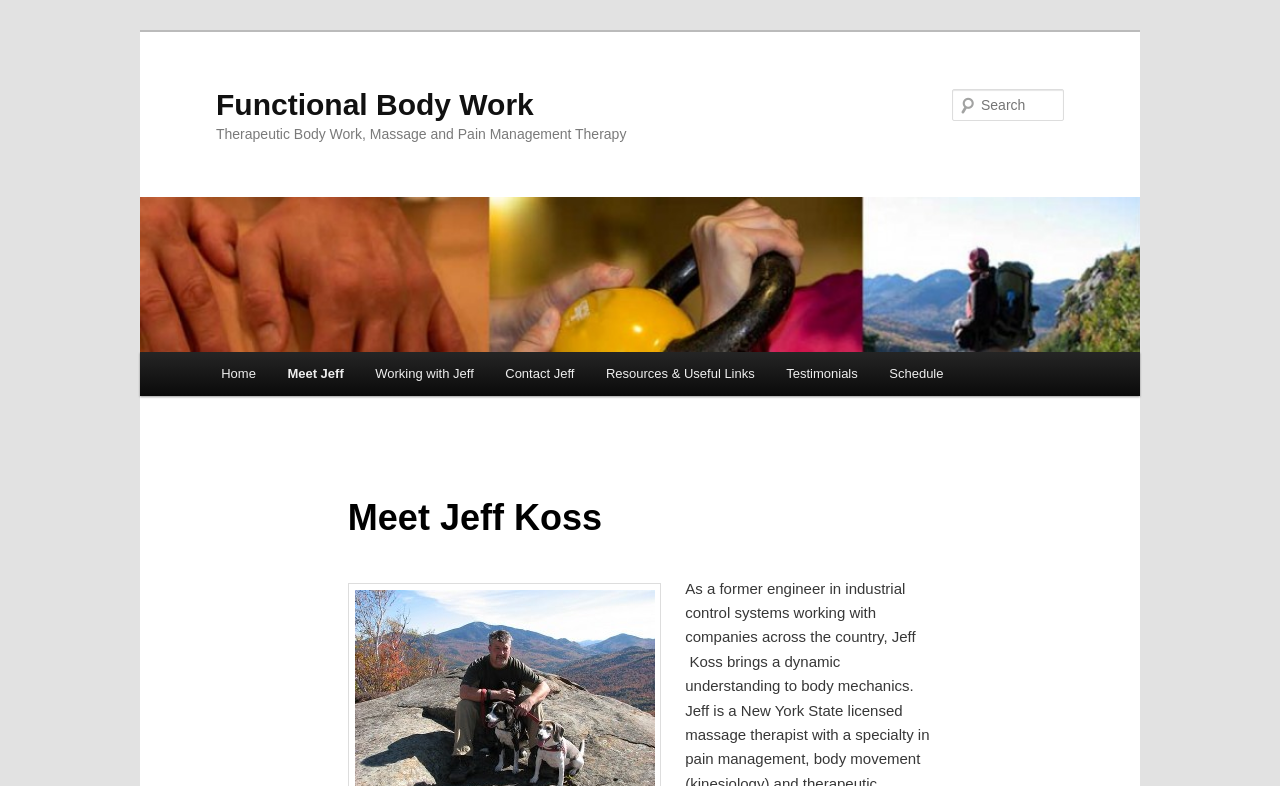Can you identify the bounding box coordinates of the clickable region needed to carry out this instruction: 'click on the 'Functional Body Work' link'? The coordinates should be four float numbers within the range of 0 to 1, stated as [left, top, right, bottom].

[0.169, 0.112, 0.417, 0.154]